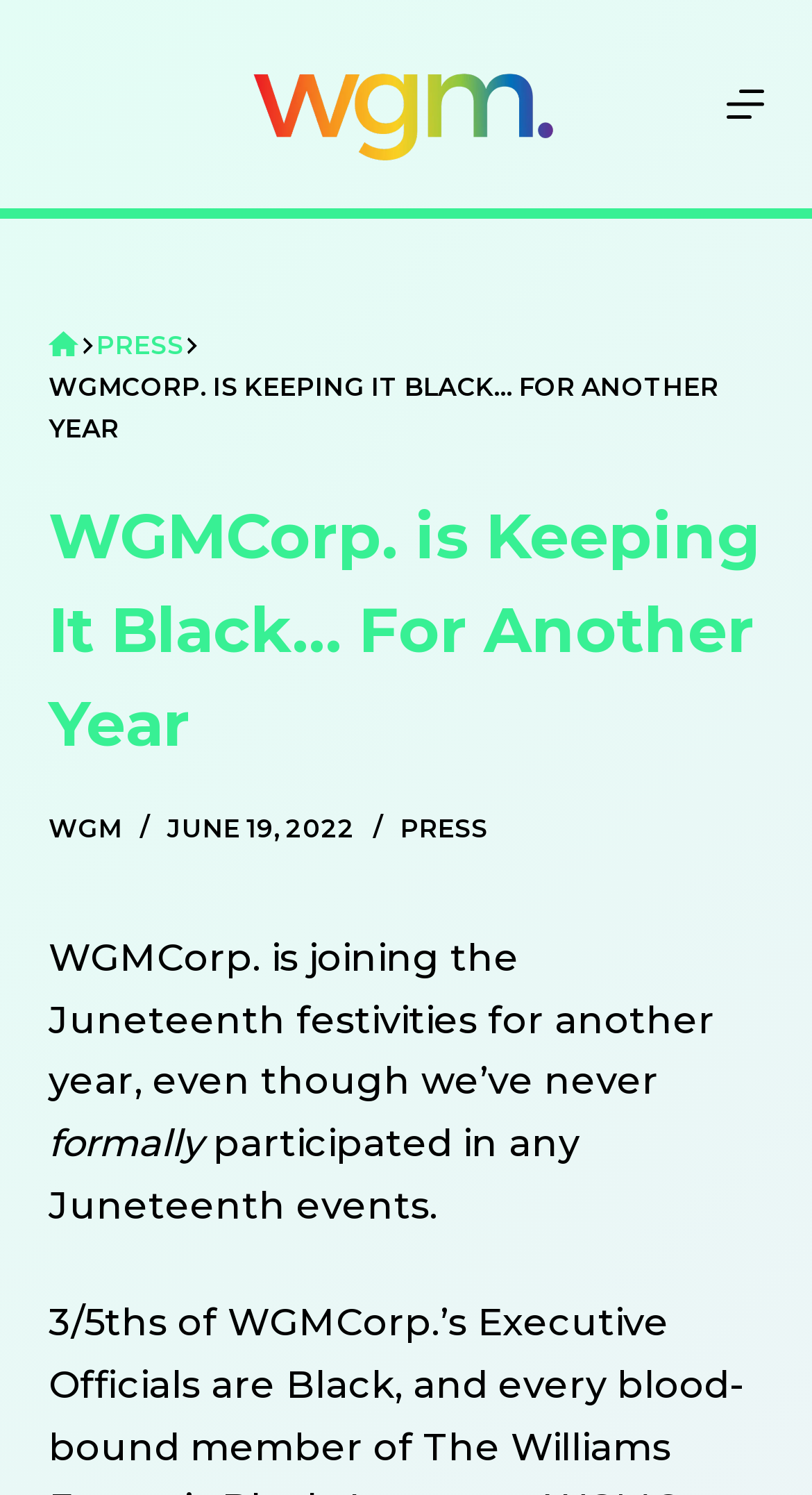What is the purpose of the button at the top-right corner?
Give a single word or phrase as your answer by examining the image.

Menu